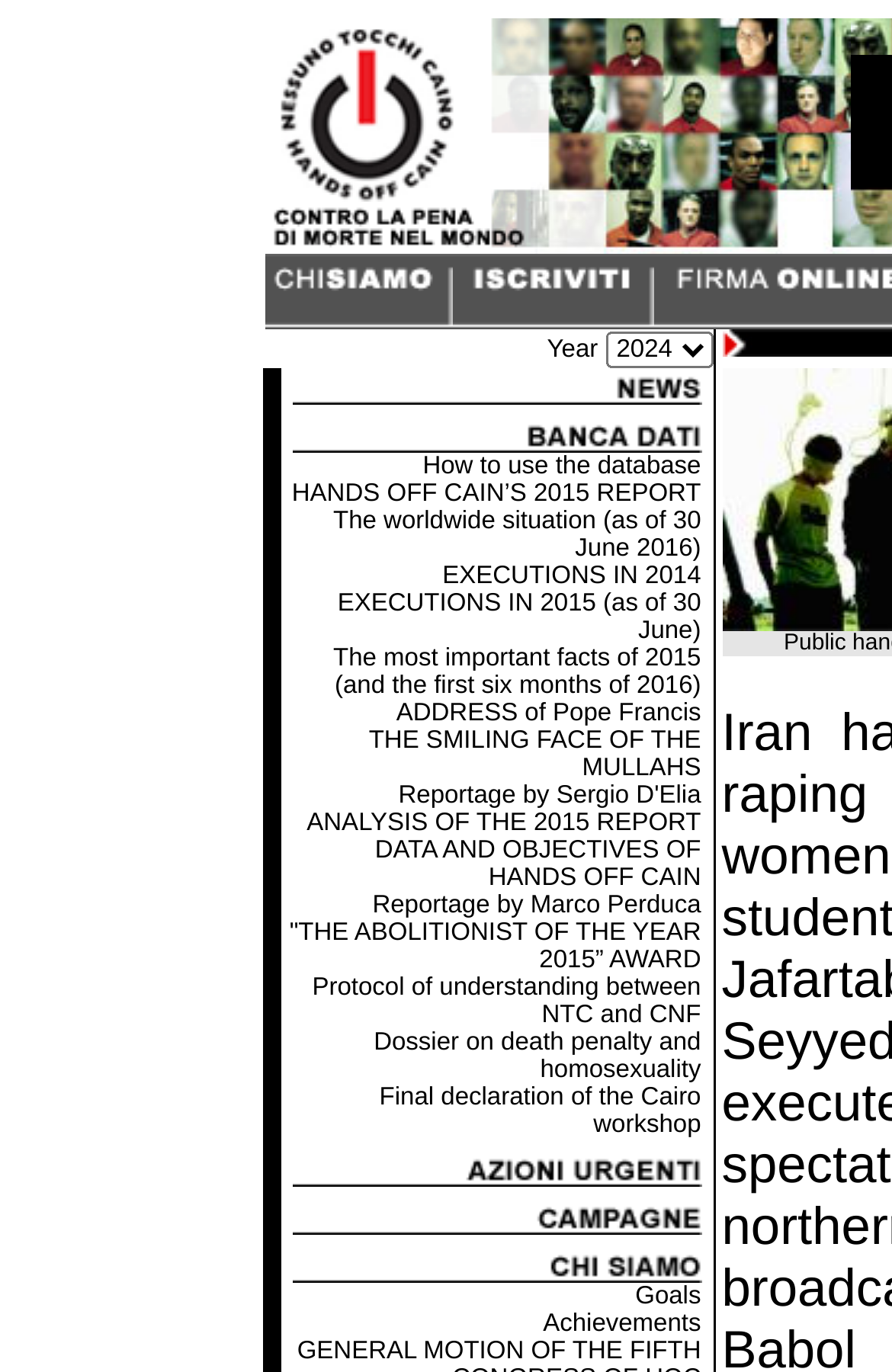How many images are on the webpage? Refer to the image and provide a one-word or short phrase answer.

14